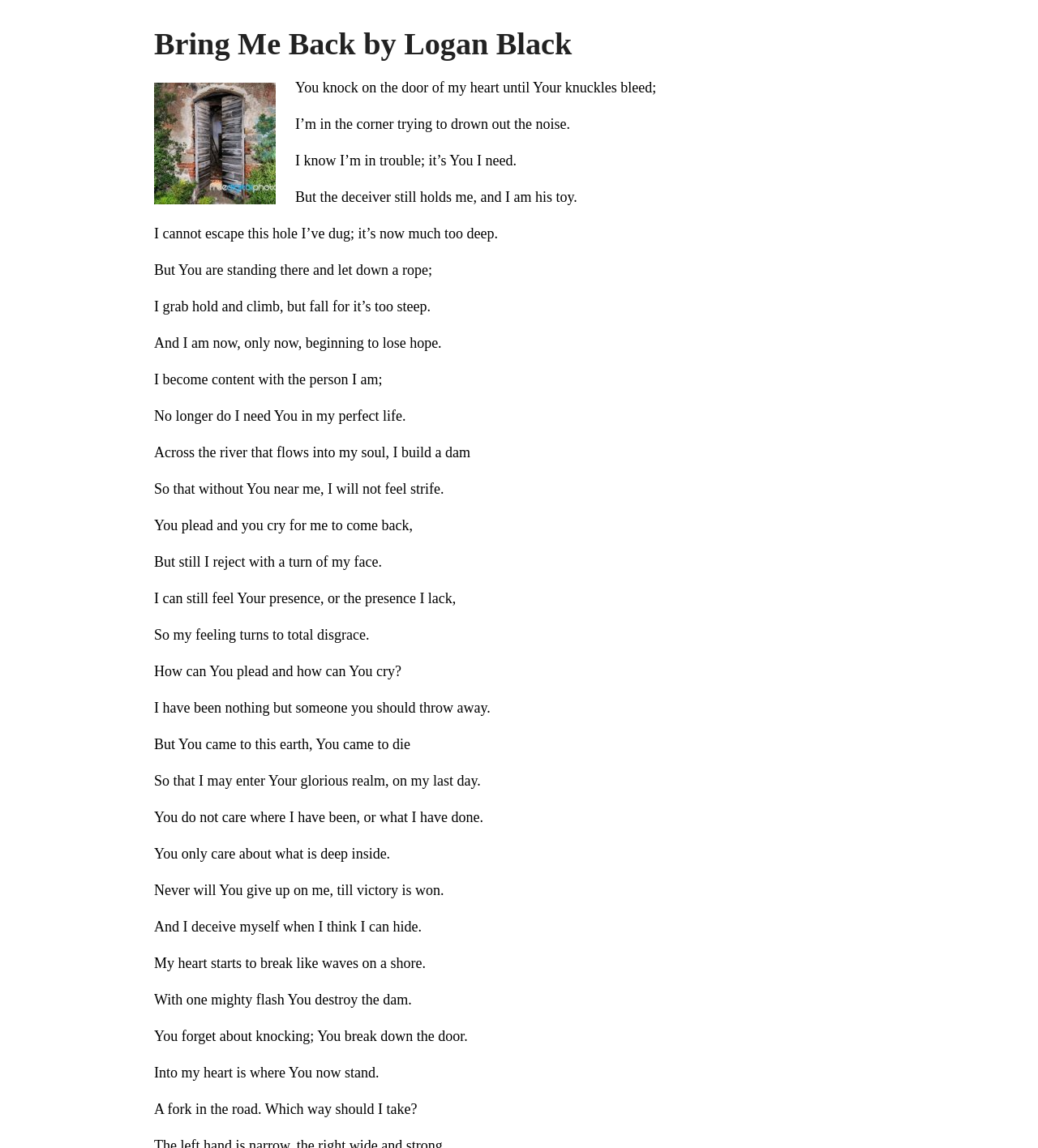Give a concise answer of one word or phrase to the question: 
Why does the speaker think they can hide?

from God